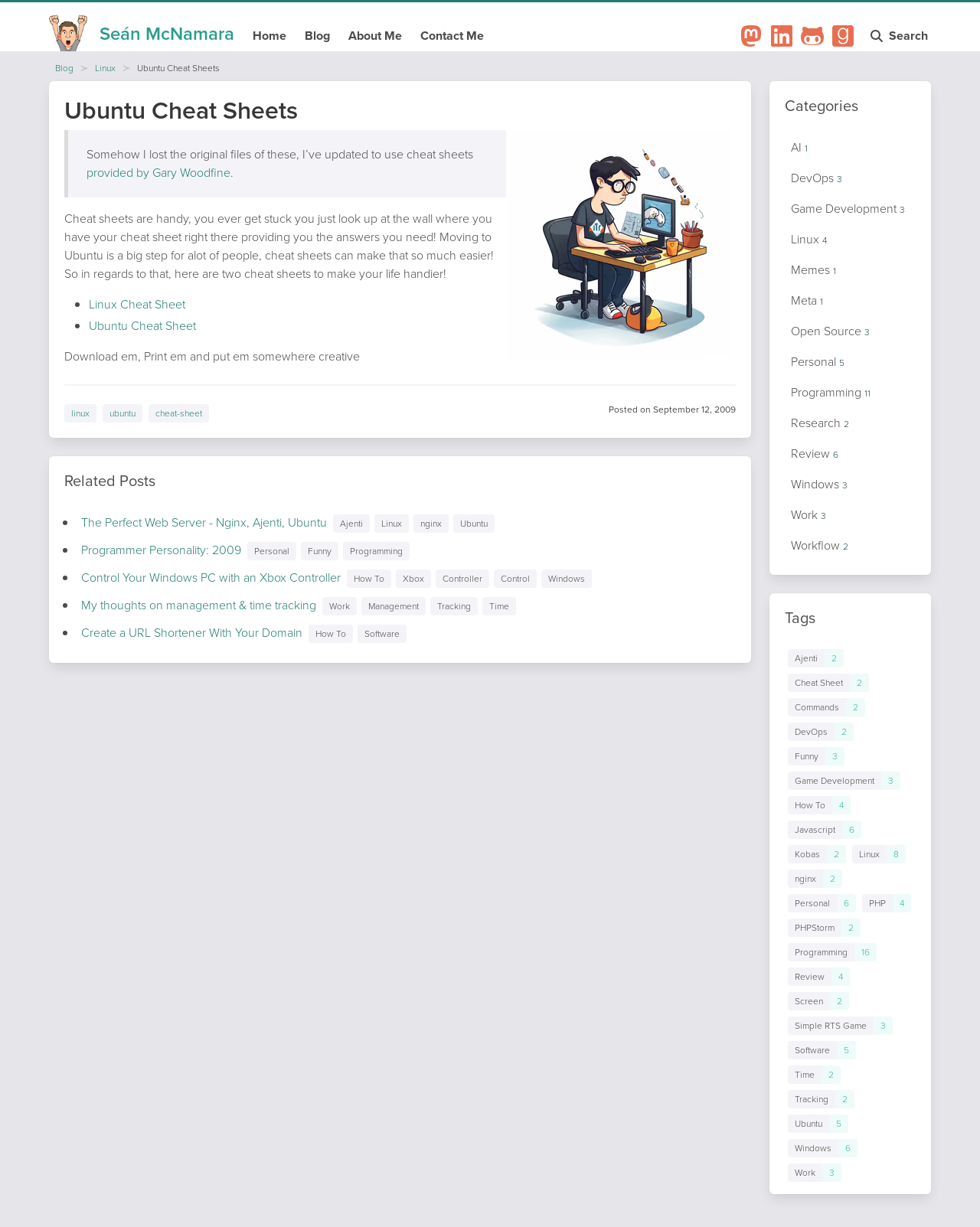Give a comprehensive overview of the webpage, including key elements.

This webpage is a blog post titled "Ubuntu Cheat Sheets" by Seán McNamara. At the top, there is a navigation bar with links to the homepage, blog, about me, contact me, and various social media profiles. Below the navigation bar, there is a breadcrumbs navigation section showing the path "Blog > Linux > Ubuntu Cheat Sheets".

The main content of the page is a blog post about Ubuntu cheat sheets. There is a heading "Ubuntu Cheat Sheets" followed by a blockquote with a brief introduction to the topic. Below the introduction, there is a paragraph of text explaining the usefulness of cheat sheets, especially for those moving to Ubuntu.

The page then lists two cheat sheets, "Linux Cheat Sheet" and "Ubuntu Cheat Sheet", with links to download them. There is also a suggestion to print and creatively display the cheat sheets.

Following the cheat sheet section, there is a horizontal separator line, and then a section showing the post date, "September 12, 2009". Below the post date, there are links to related tags, including "linux", "ubuntu", and "cheat-sheet".

The page then lists related posts, each with a bullet point and a link to the post. The related posts are grouped by tags, such as "Ajenti", "Linux", "nginx", "Ubuntu", "Personal", "Funny", "Programming", "How To", "Xbox", "Controller", "Control", and "Windows". Each tag has a link to view more posts with that tag.

Overall, the page is a blog post about Ubuntu cheat sheets, with links to download the cheat sheets, related tags, and related posts.